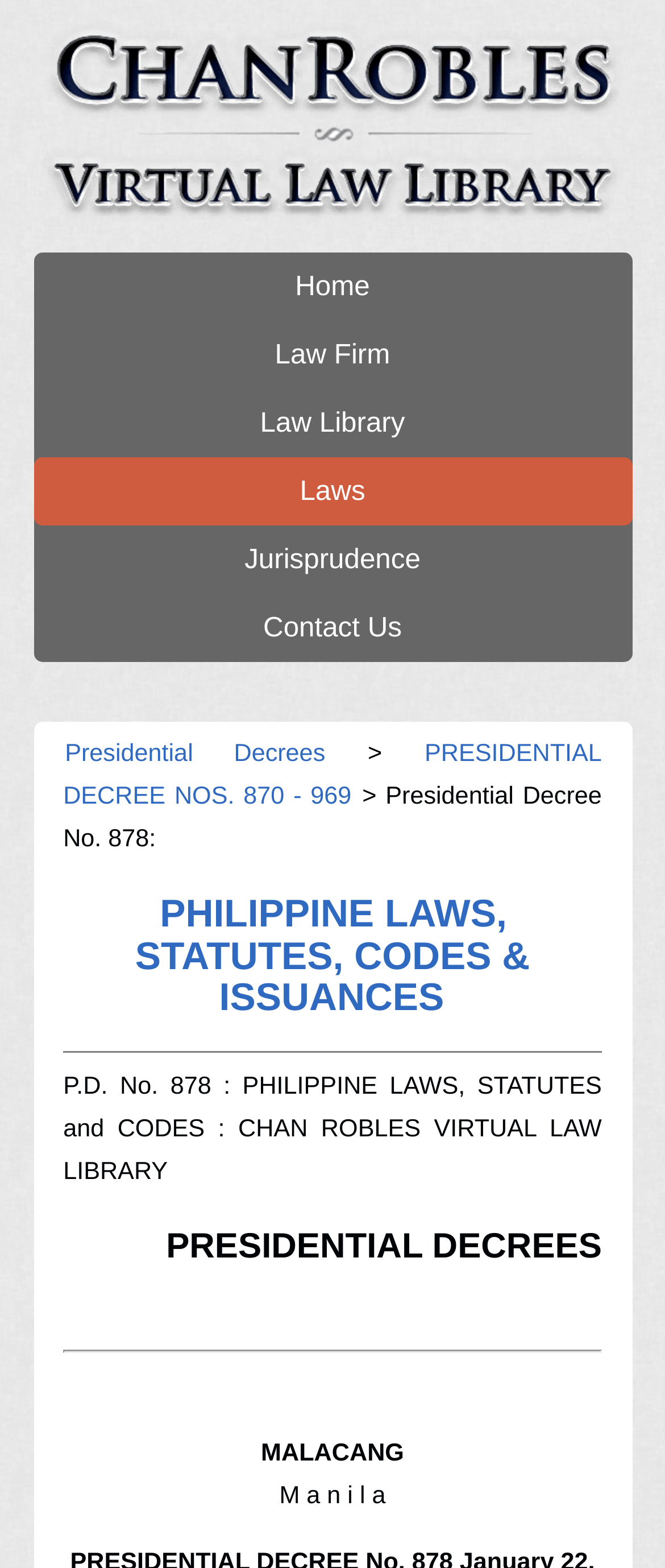Point out the bounding box coordinates of the section to click in order to follow this instruction: "read philippine laws and statutes".

[0.203, 0.569, 0.797, 0.65]